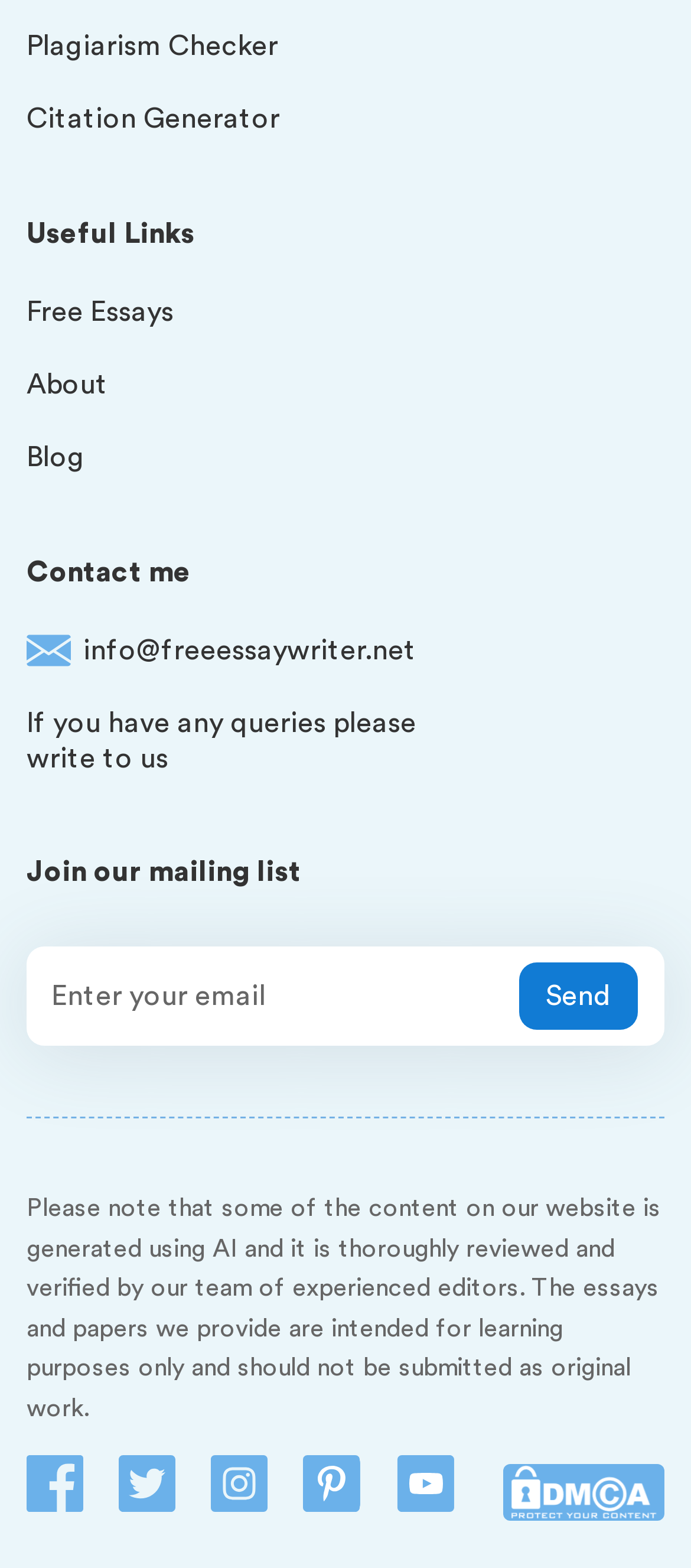Identify the bounding box coordinates of the area that should be clicked in order to complete the given instruction: "Read free essays". The bounding box coordinates should be four float numbers between 0 and 1, i.e., [left, top, right, bottom].

[0.038, 0.188, 0.251, 0.216]